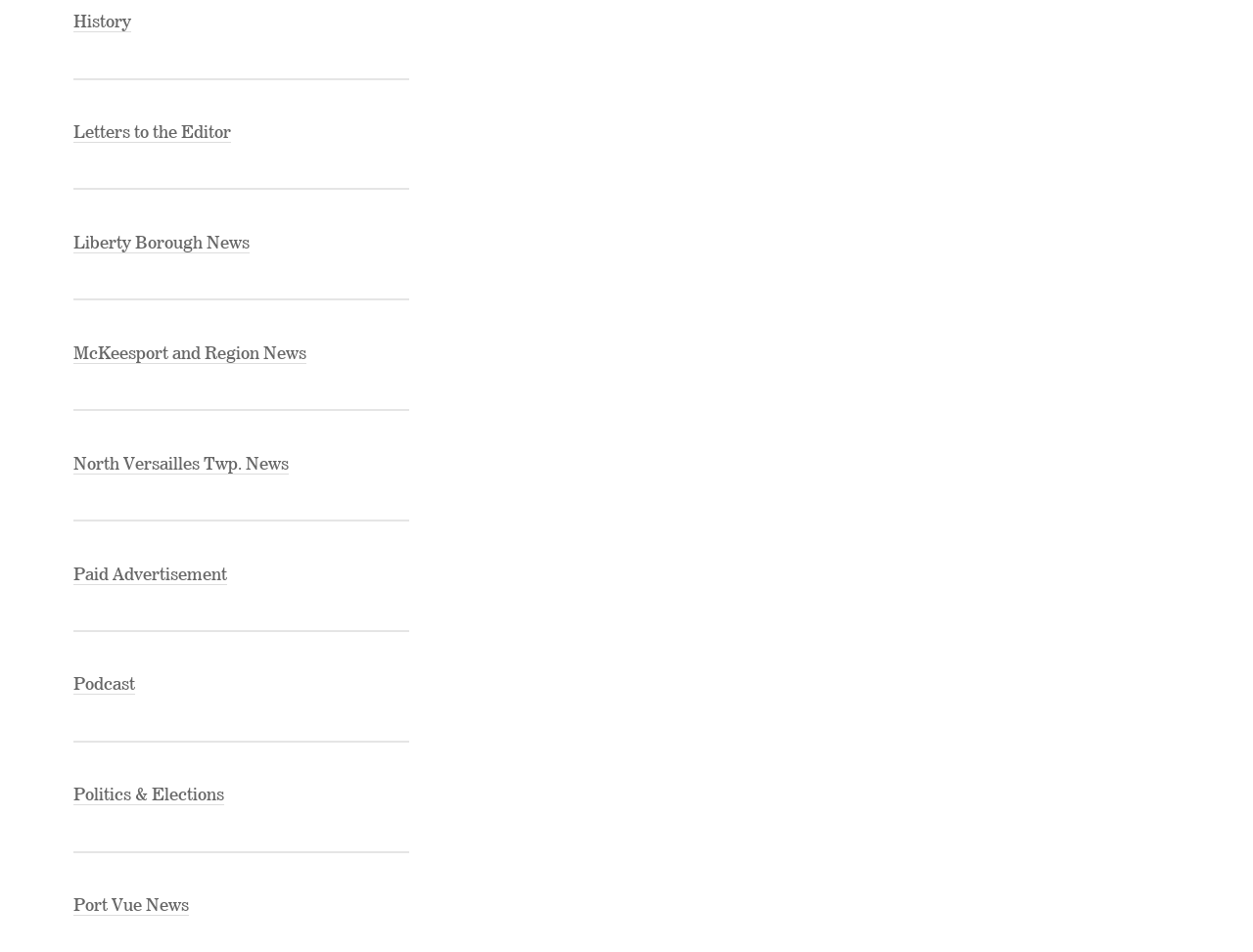Could you find the bounding box coordinates of the clickable area to complete this instruction: "read letters to the editor"?

[0.058, 0.131, 0.184, 0.15]